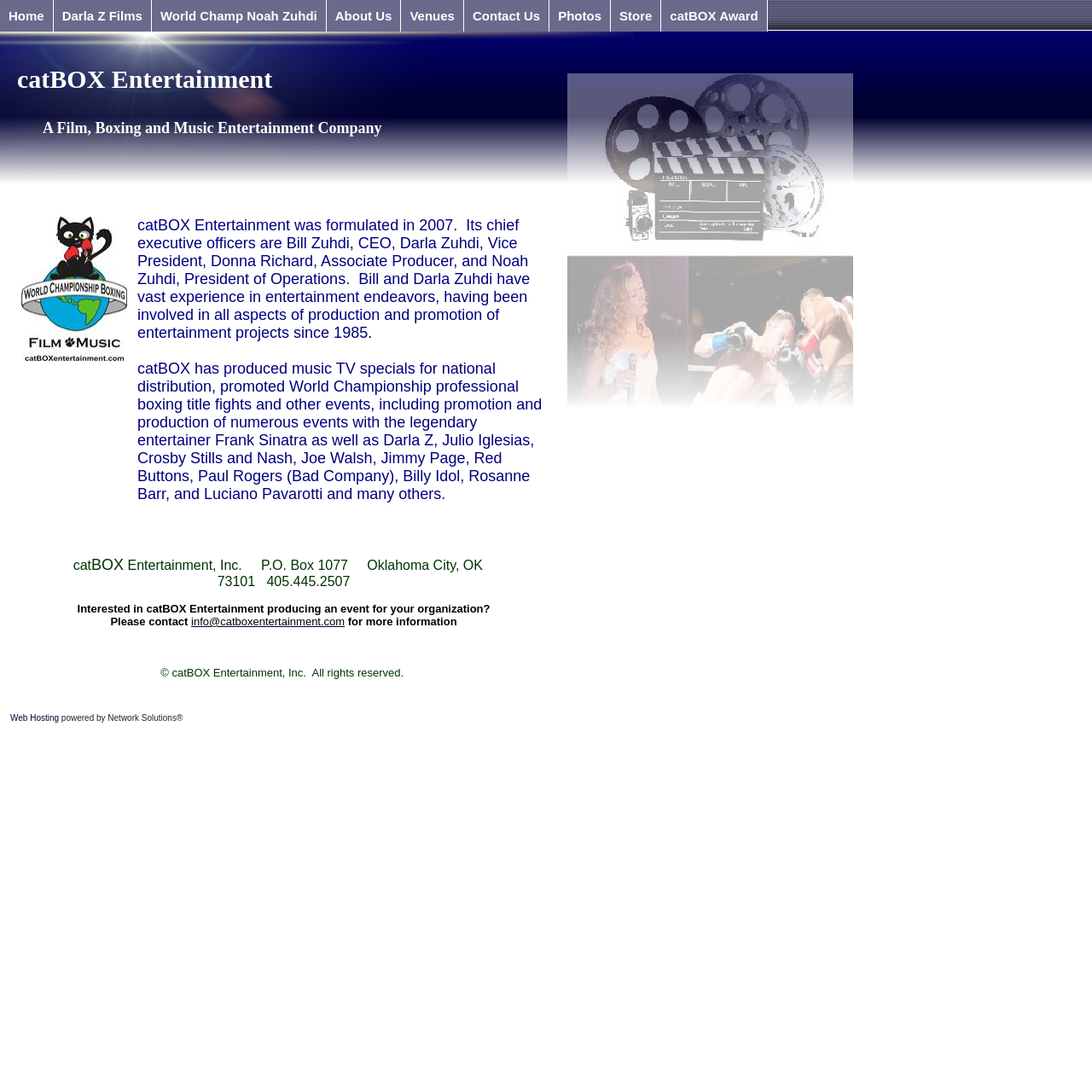Provide a brief response to the question below using one word or phrase:
What is the title of the champion boxer?

WBU World Champion